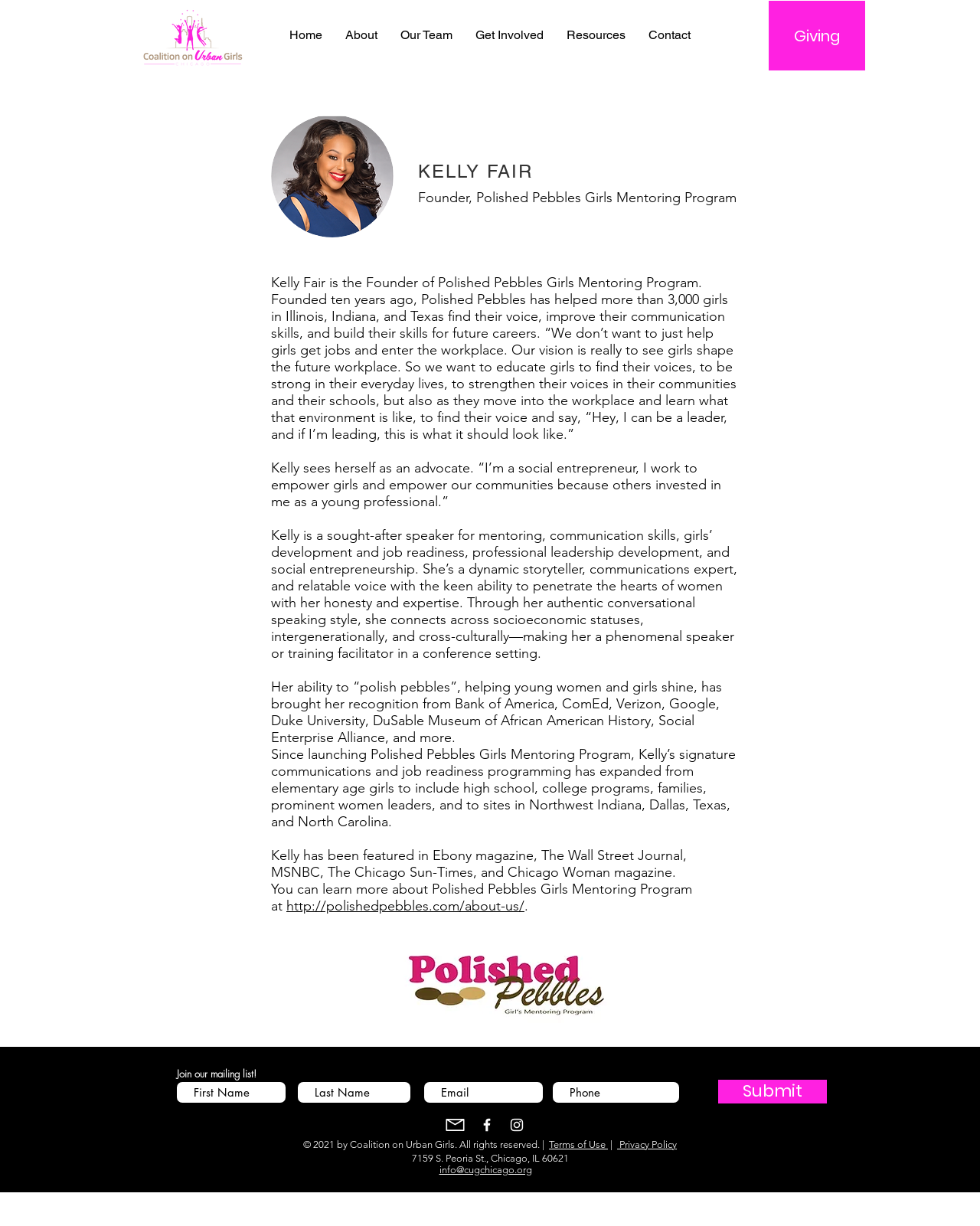Give a concise answer of one word or phrase to the question: 
What is the purpose of the 'Get Involved' link?

To get involved with CUG